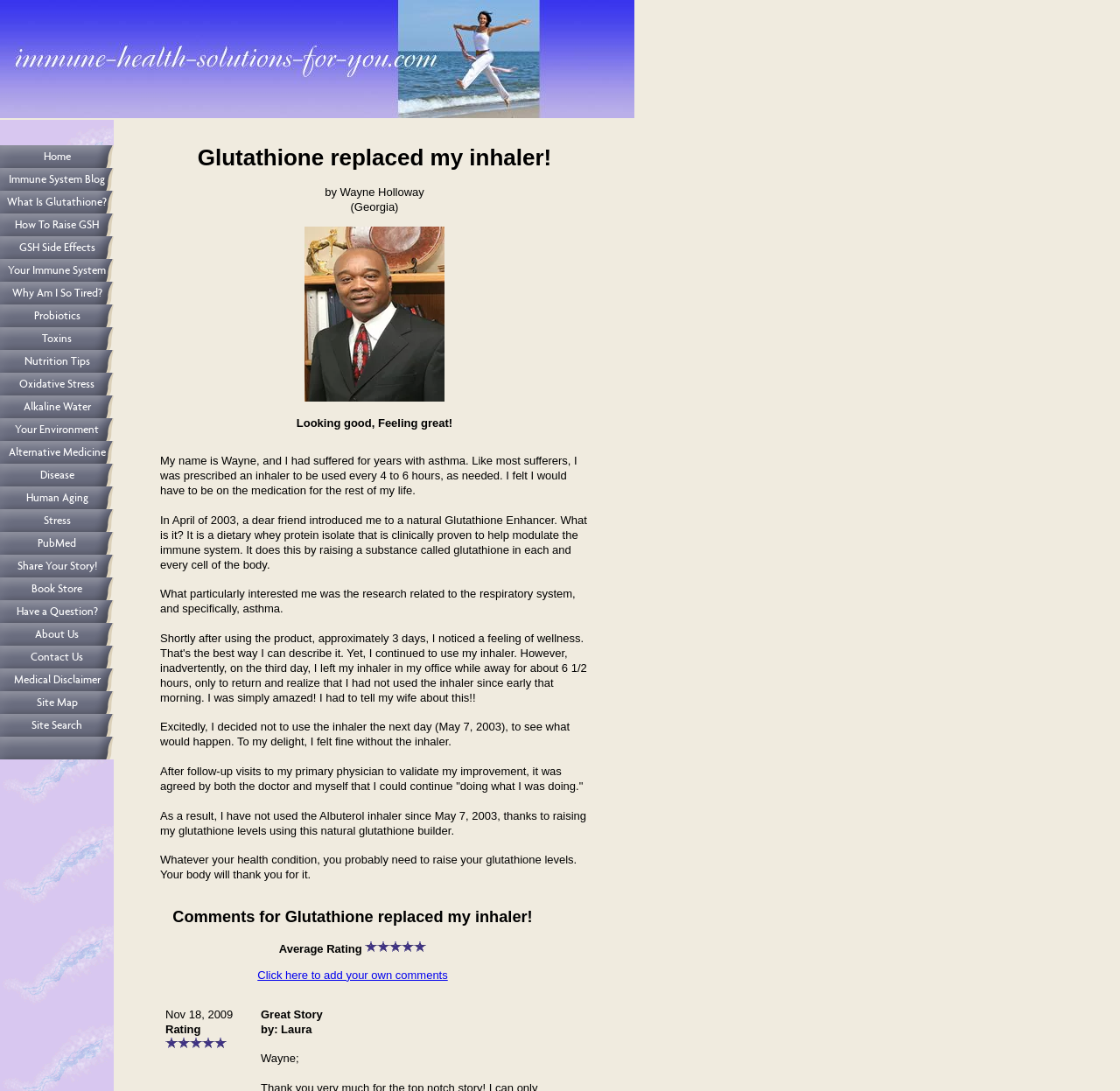Bounding box coordinates are specified in the format (top-left x, top-left y, bottom-right x, bottom-right y). All values are floating point numbers bounded between 0 and 1. Please provide the bounding box coordinate of the region this sentence describes: Immune System Blog

[0.0, 0.154, 0.102, 0.175]